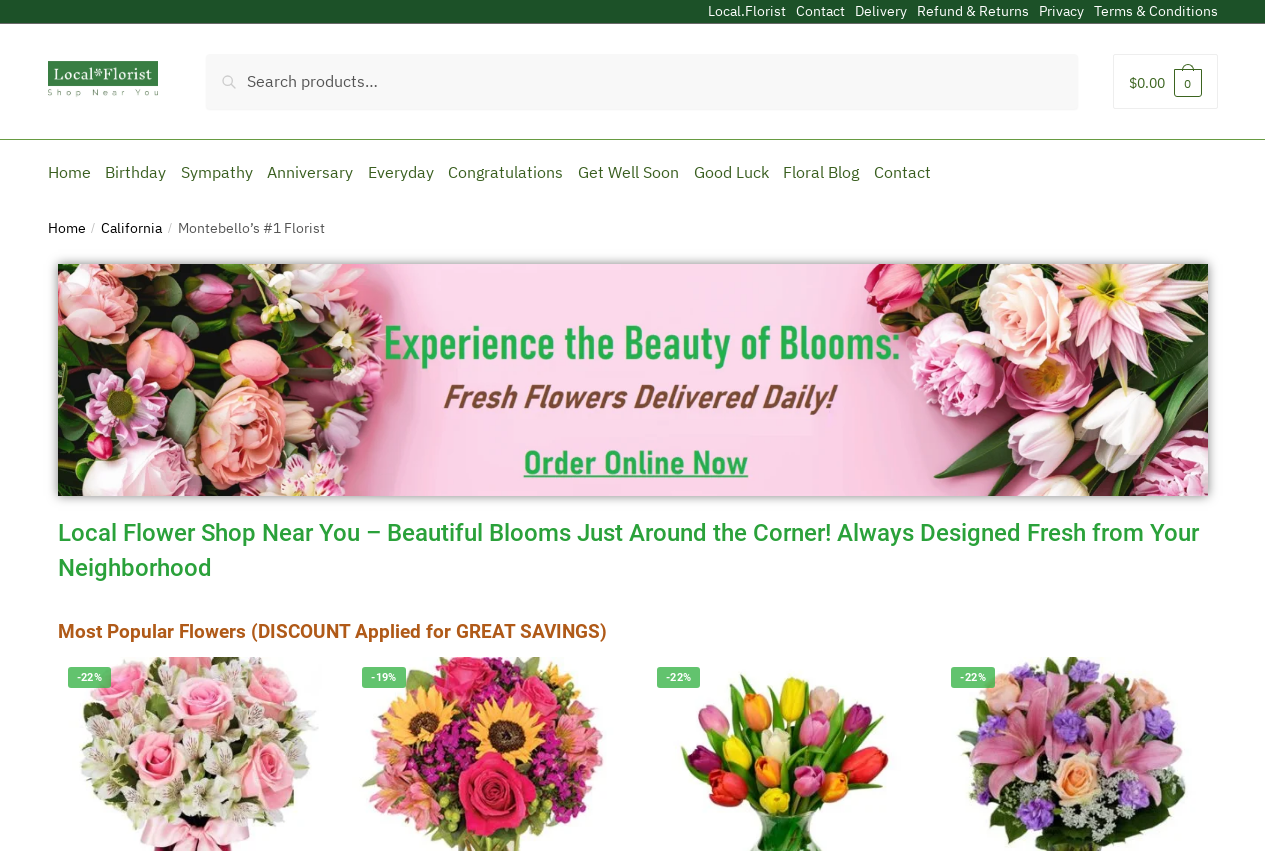What is the name of the local florist?
Refer to the image and offer an in-depth and detailed answer to the question.

The name of the local florist can be found in the breadcrumb navigation section, where it is written as 'Montebello’s #1 Florist'.